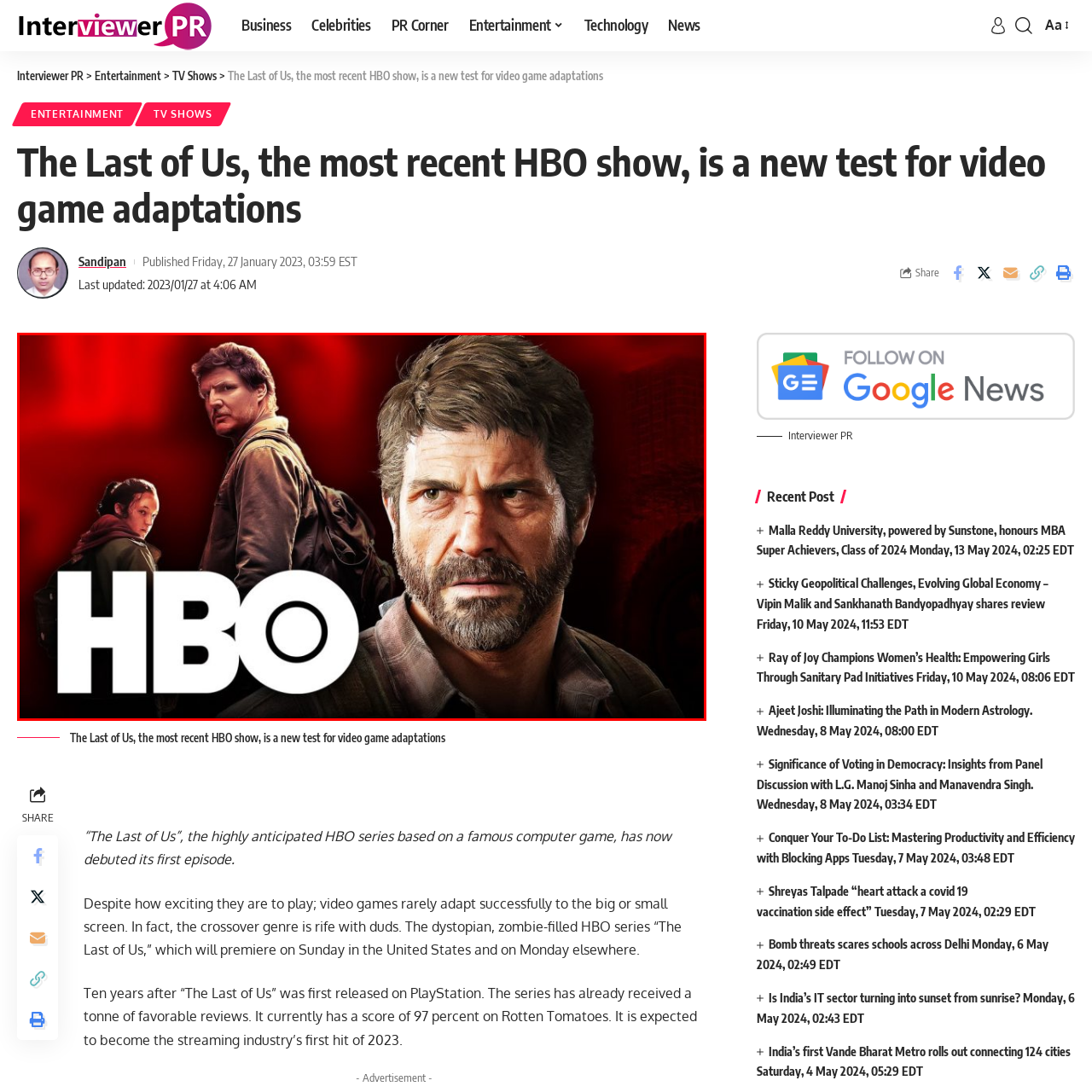Carefully describe the image located within the red boundary.

The image prominently features characters from the HBO series "The Last of Us," which is an adaptation of the acclaimed video game. The foreground shows a close-up of a serious-looking man, likely Joel, highlighting his rugged features and intense expression. Behind him, two additional characters are depicted, adding depth to the scene. The setting suggests a post-apocalyptic environment, resonating with the series' themes of survival and human connection in a dystopian world. The iconic HBO logo is prominently displayed, signifying the series' affiliation with the network known for high-quality original programming. This image captures the essence of the series, which has garnered much anticipation and positive reviews since its debut.